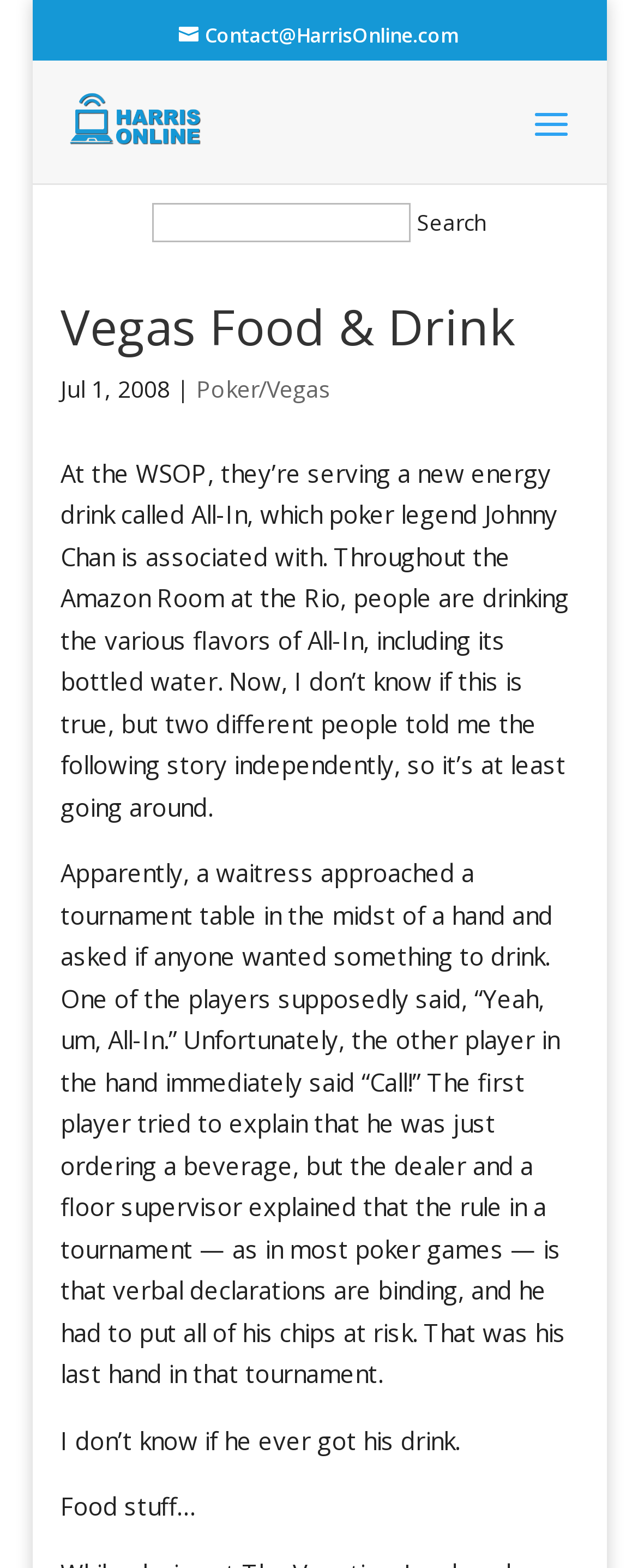Give a short answer using one word or phrase for the question:
What is the date mentioned in the article?

Jul 1, 2008